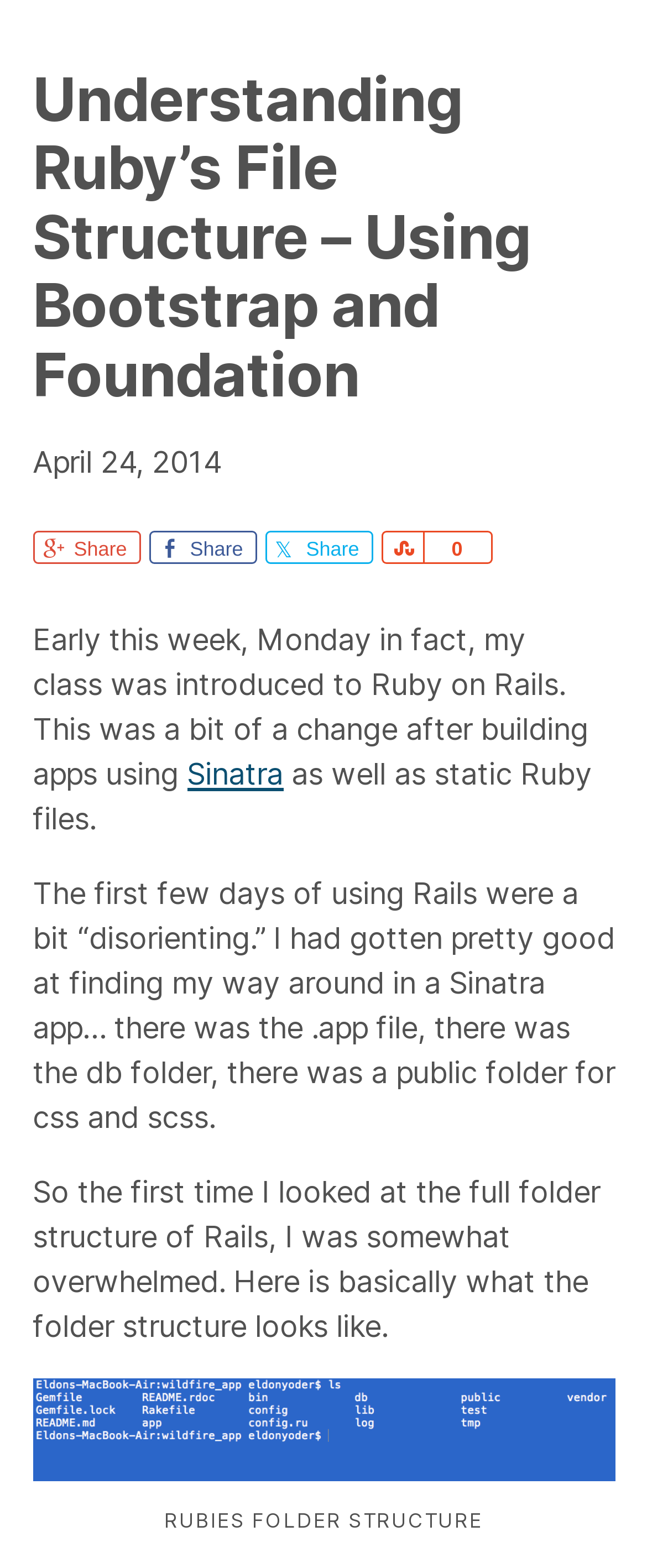Locate and extract the text of the main heading on the webpage.

Understanding Ruby’s File Structure – Using Bootstrap and Foundation